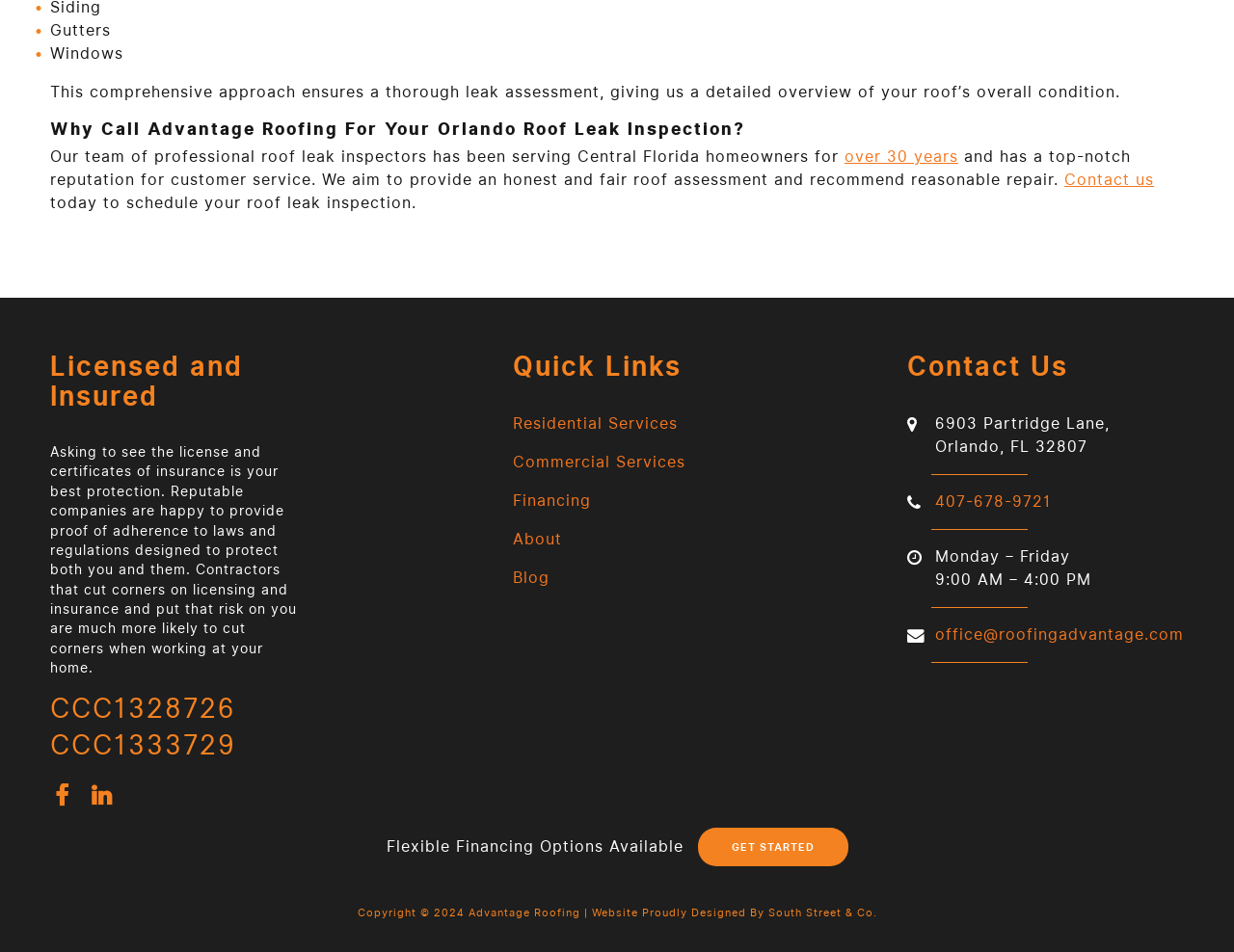Answer the question using only a single word or phrase: 
What is the address of the company?

6903 Partridge Lane, Orlando, FL 32807